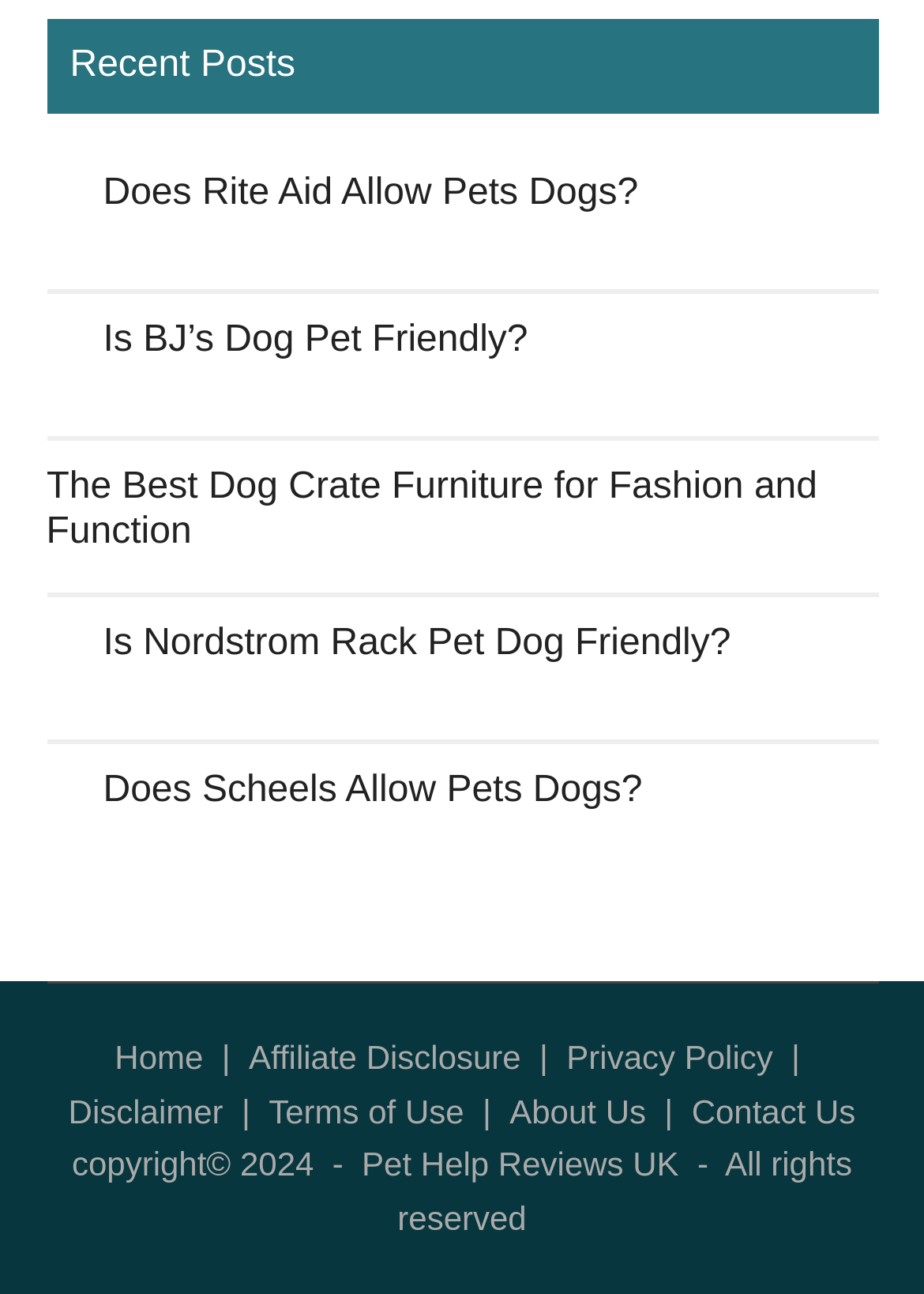What is the name of the website?
Provide an in-depth and detailed explanation in response to the question.

The copyright section at the bottom of the webpage mentions 'Pet Help Reviews UK', which suggests that this is the name of the website.